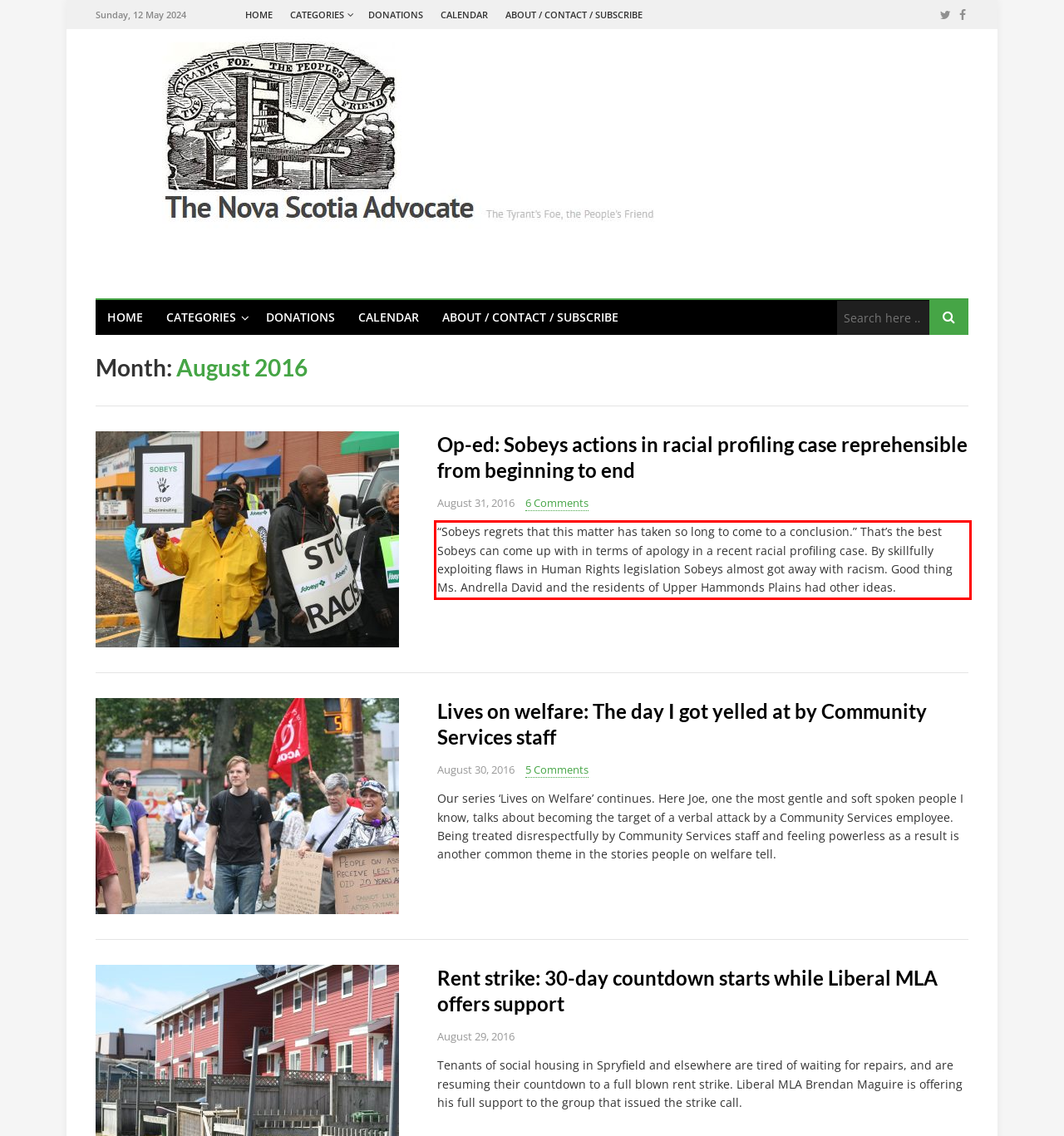You are presented with a webpage screenshot featuring a red bounding box. Perform OCR on the text inside the red bounding box and extract the content.

“Sobeys regrets that this matter has taken so long to come to a conclusion.” That’s the best Sobeys can come up with in terms of apology in a recent racial profiling case. By skillfully exploiting flaws in Human Rights legislation Sobeys almost got away with racism. Good thing Ms. Andrella David and the residents of Upper Hammonds Plains had other ideas.